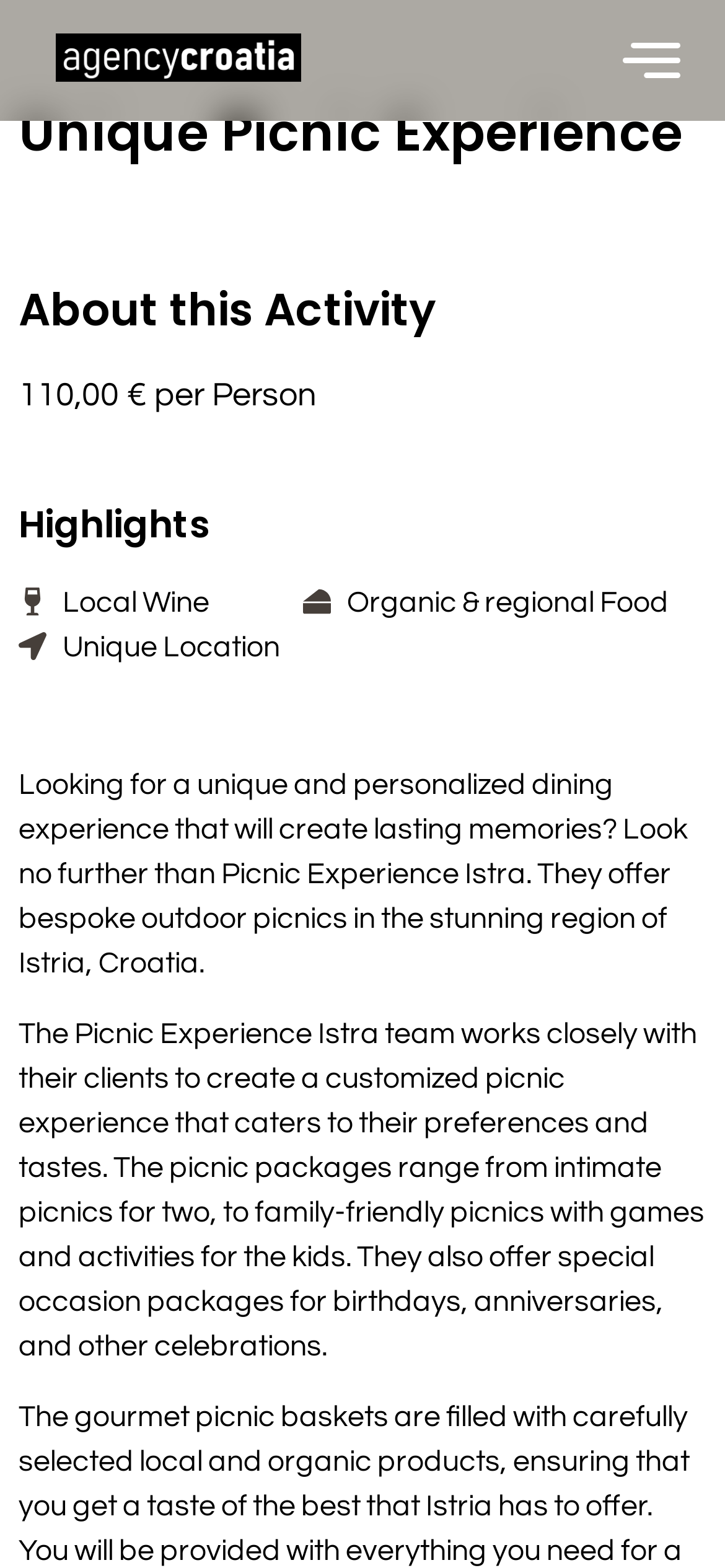What type of food is served in this picnic experience?
Give a detailed response to the question by analyzing the screenshot.

I found the answer by looking at the static text elements under the 'Highlights' heading, which lists 'Local Wine', 'Organic & regional Food', and 'Unique Location' as the highlights of this picnic experience.